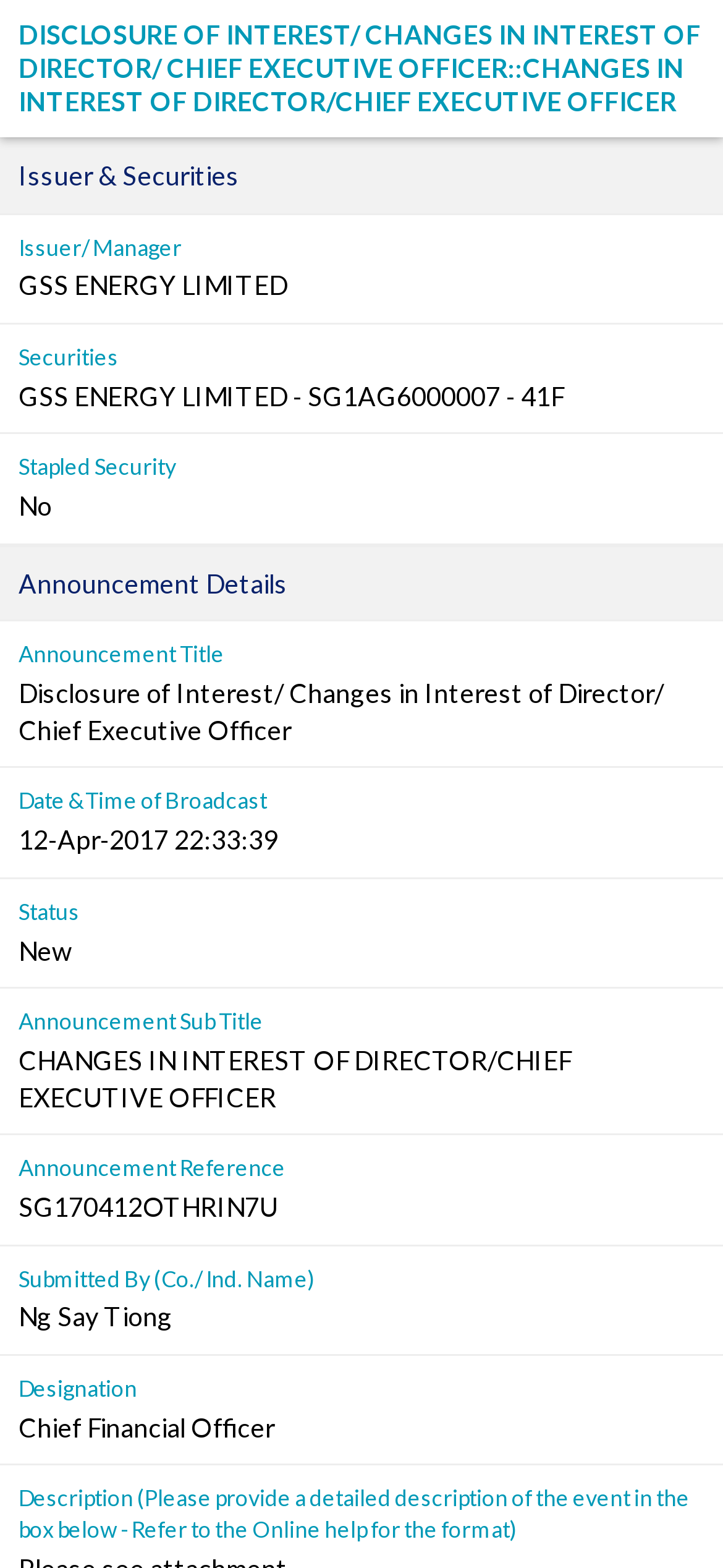Use a single word or phrase to answer the question: Who submitted the announcement?

Ng Say Tiong